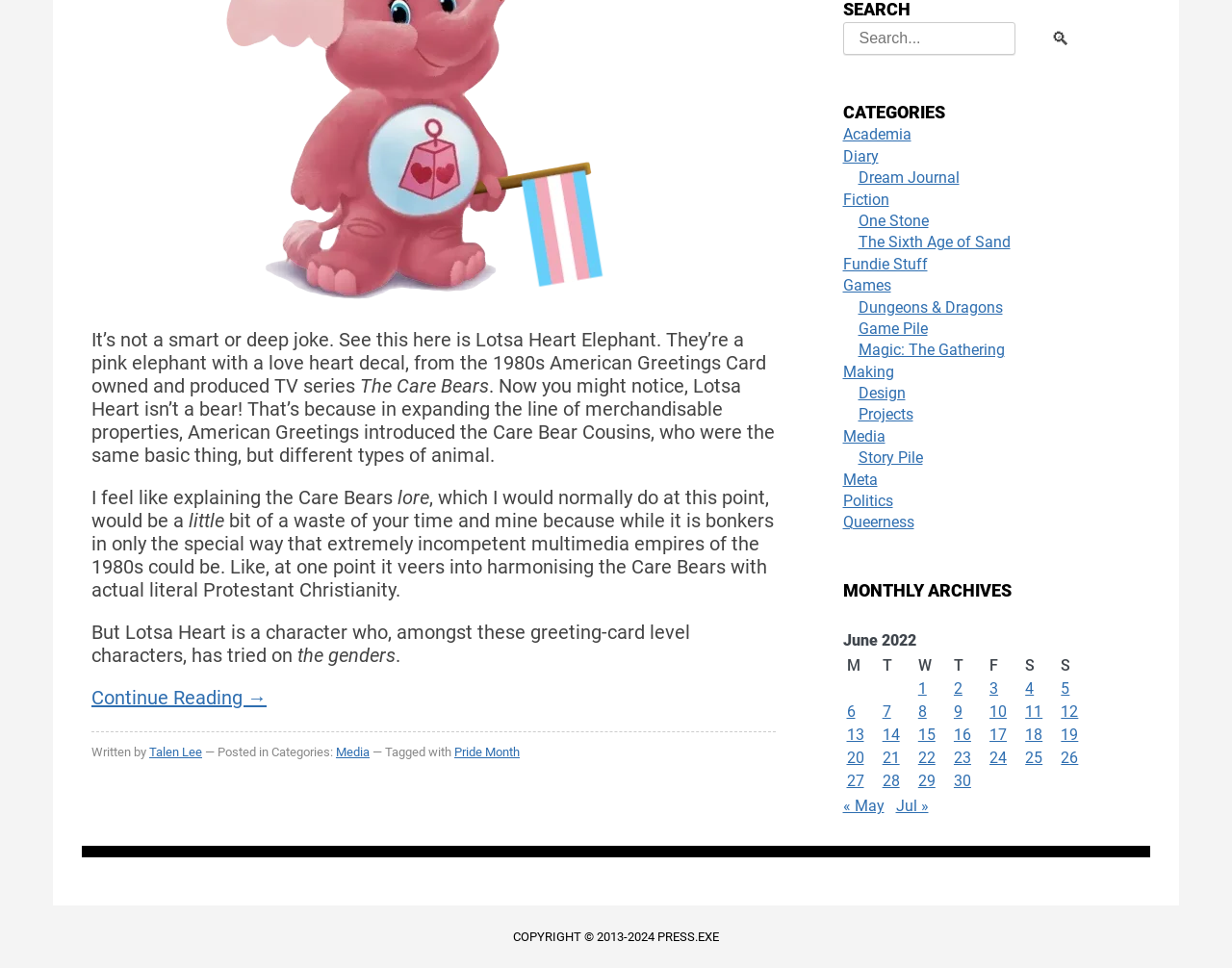For the element described, predict the bounding box coordinates as (top-left x, top-left y, bottom-right x, bottom-right y). All values should be between 0 and 1. Element description: Game Pile

[0.696, 0.33, 0.753, 0.349]